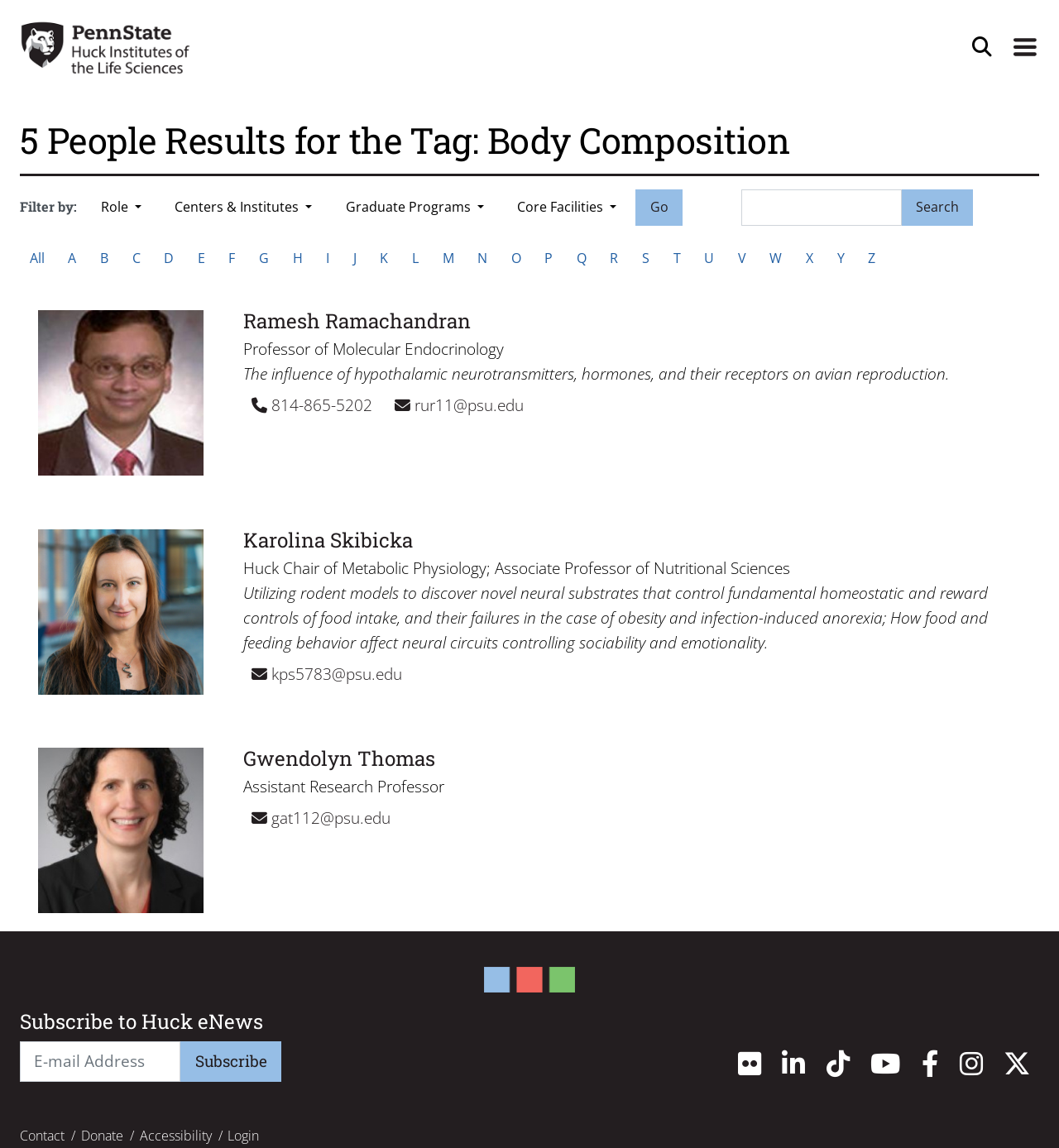Describe every aspect of the webpage in a detailed manner.

This webpage is a search results page for people tagged with "Body Composition" at the Huck Institutes. At the top left, there is a Huck Institute logo, and at the top right, there are three buttons: "Open Site Search", "Expand Site Navigation", and a search bar with a "Go" button. 

Below the search bar, there is a heading that reads "5 People Results for the Tag: Body Composition". Underneath, there are filters to narrow down the search results by role, centers and institutes, graduate programs, and core facilities. 

The main content of the page is a list of five people, each with their name, title, and a brief description of their research. The list is organized alphabetically by last name. Each person's information is accompanied by a small image and contact information, including phone number and email address. 

At the bottom of the page, there is a section to subscribe to Huck eNews, with a text box to enter an email address and a "Subscribe" button. On the right side of the page, there is a section with links to the Huck Institutes' social media profiles, including Flickr, LinkedIn, TikTok, YouTube, Facebook, and Instagram.